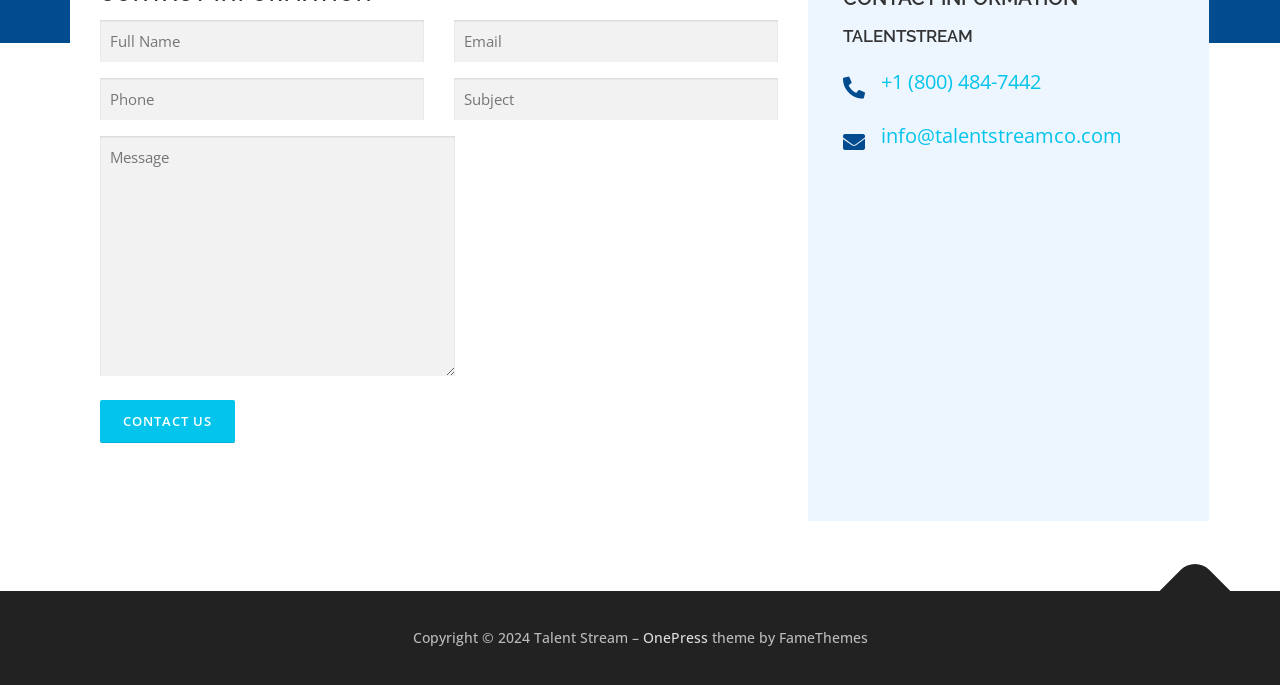Please specify the bounding box coordinates in the format (top-left x, top-left y, bottom-right x, bottom-right y), with values ranging from 0 to 1. Identify the bounding box for the UI component described as follows: Heeft u Asbestose?

None